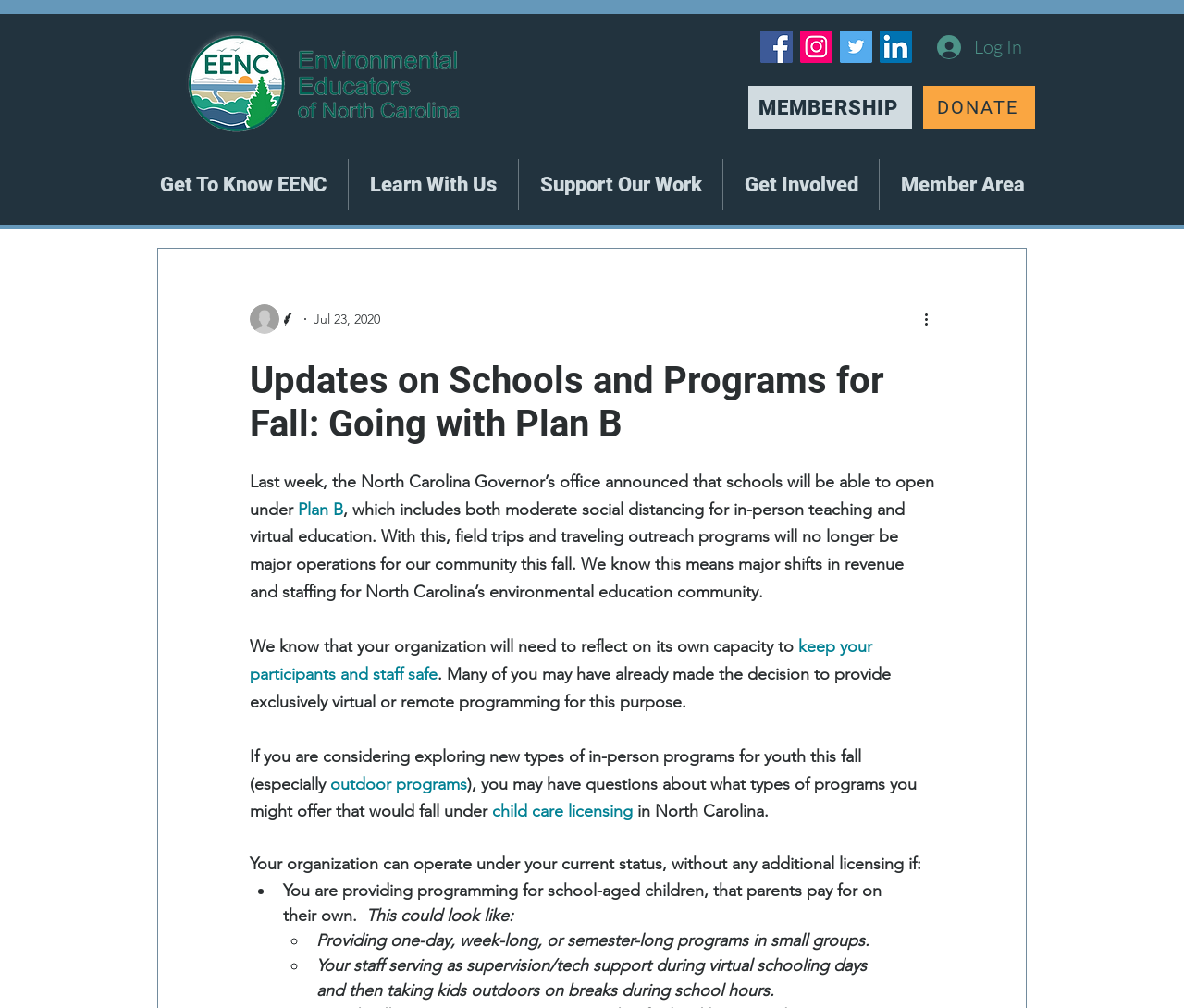Determine the bounding box coordinates for the HTML element mentioned in the following description: "Support Our Work". The coordinates should be a list of four floats ranging from 0 to 1, represented as [left, top, right, bottom].

[0.438, 0.158, 0.61, 0.208]